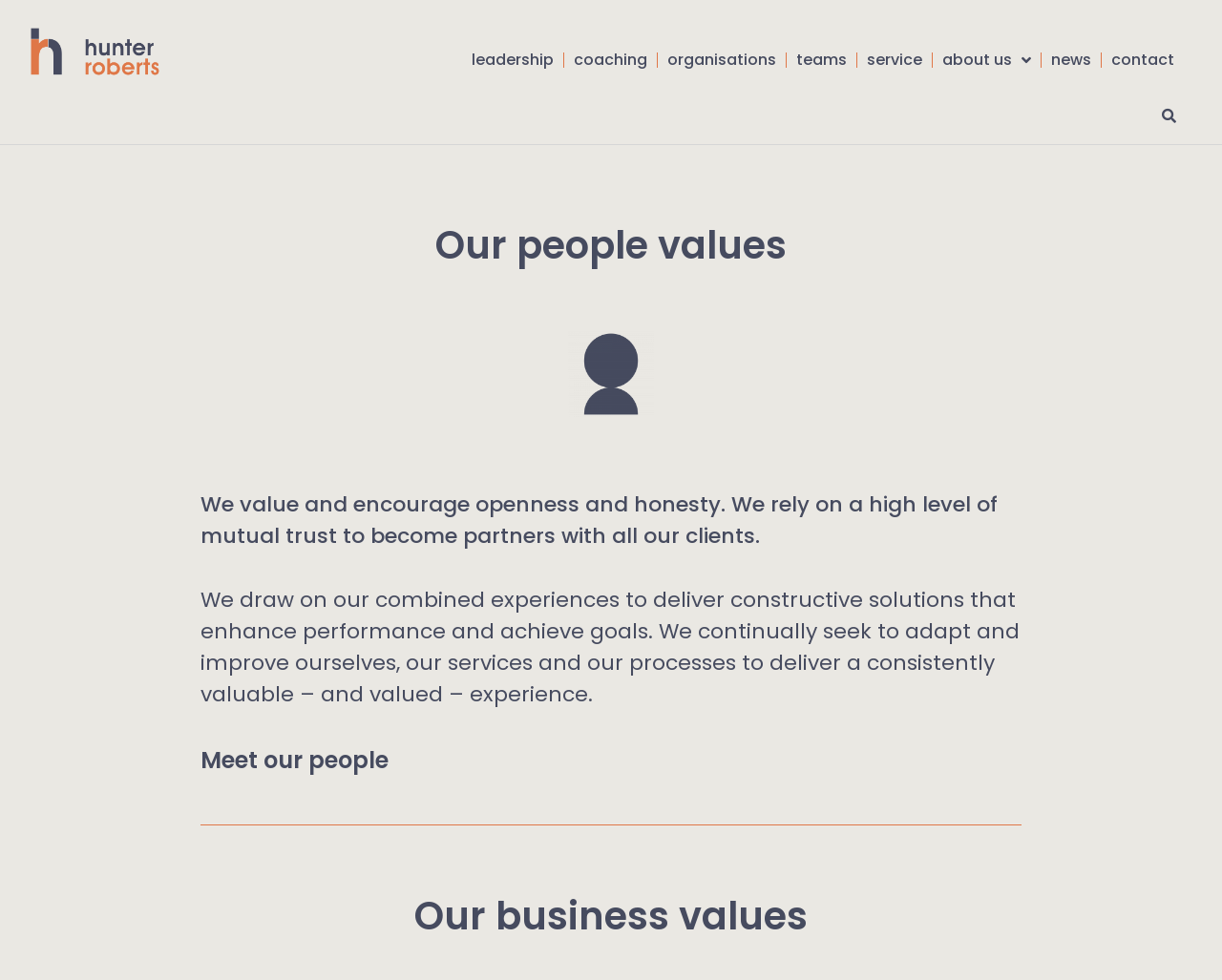From the given element description: "about us", find the bounding box for the UI element. Provide the coordinates as four float numbers between 0 and 1, in the order [left, top, right, bottom].

[0.763, 0.039, 0.852, 0.084]